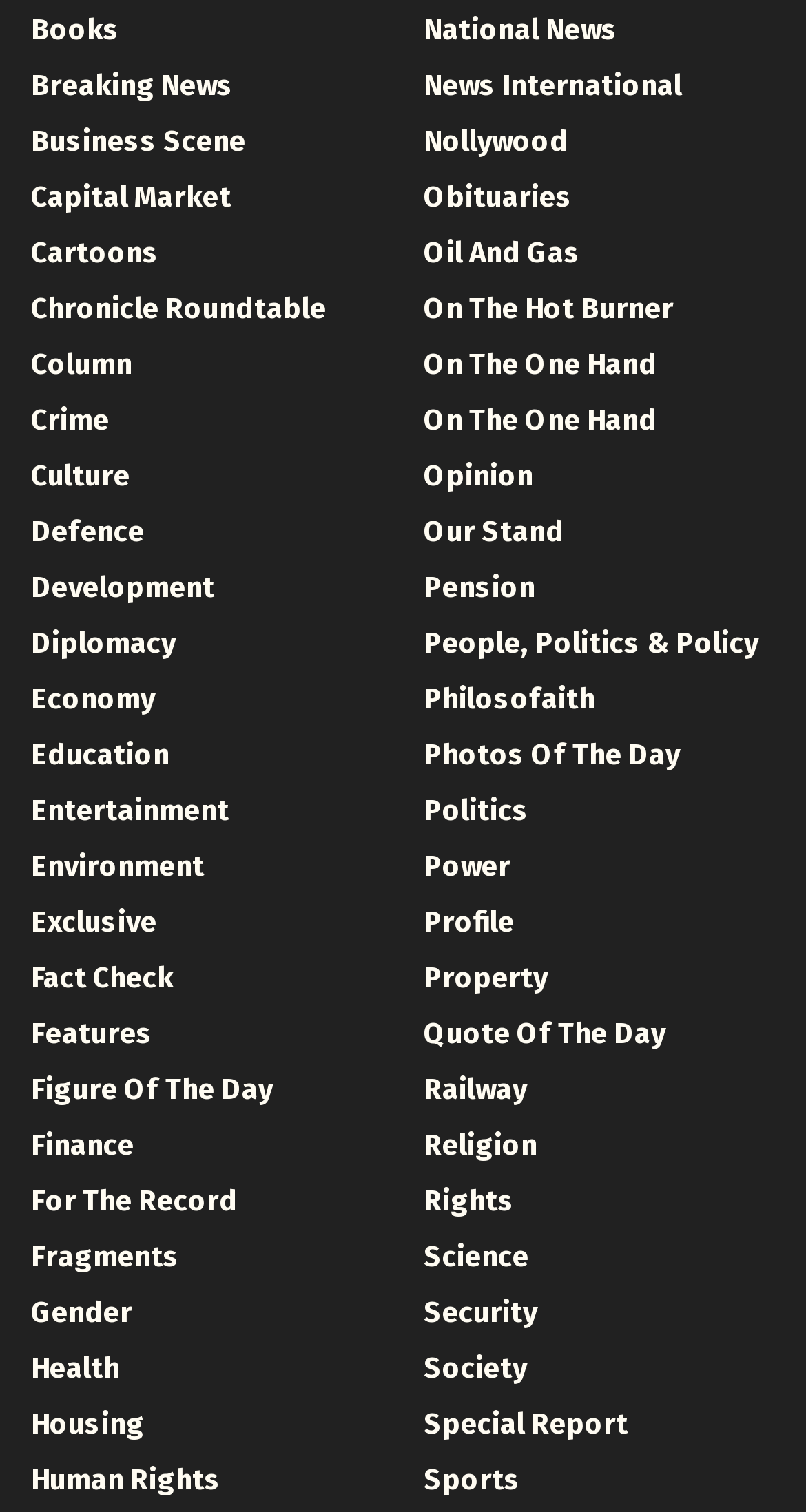Find the bounding box coordinates corresponding to the UI element with the description: "Health". The coordinates should be formatted as [left, top, right, bottom], with values as floats between 0 and 1.

[0.038, 0.894, 0.149, 0.917]